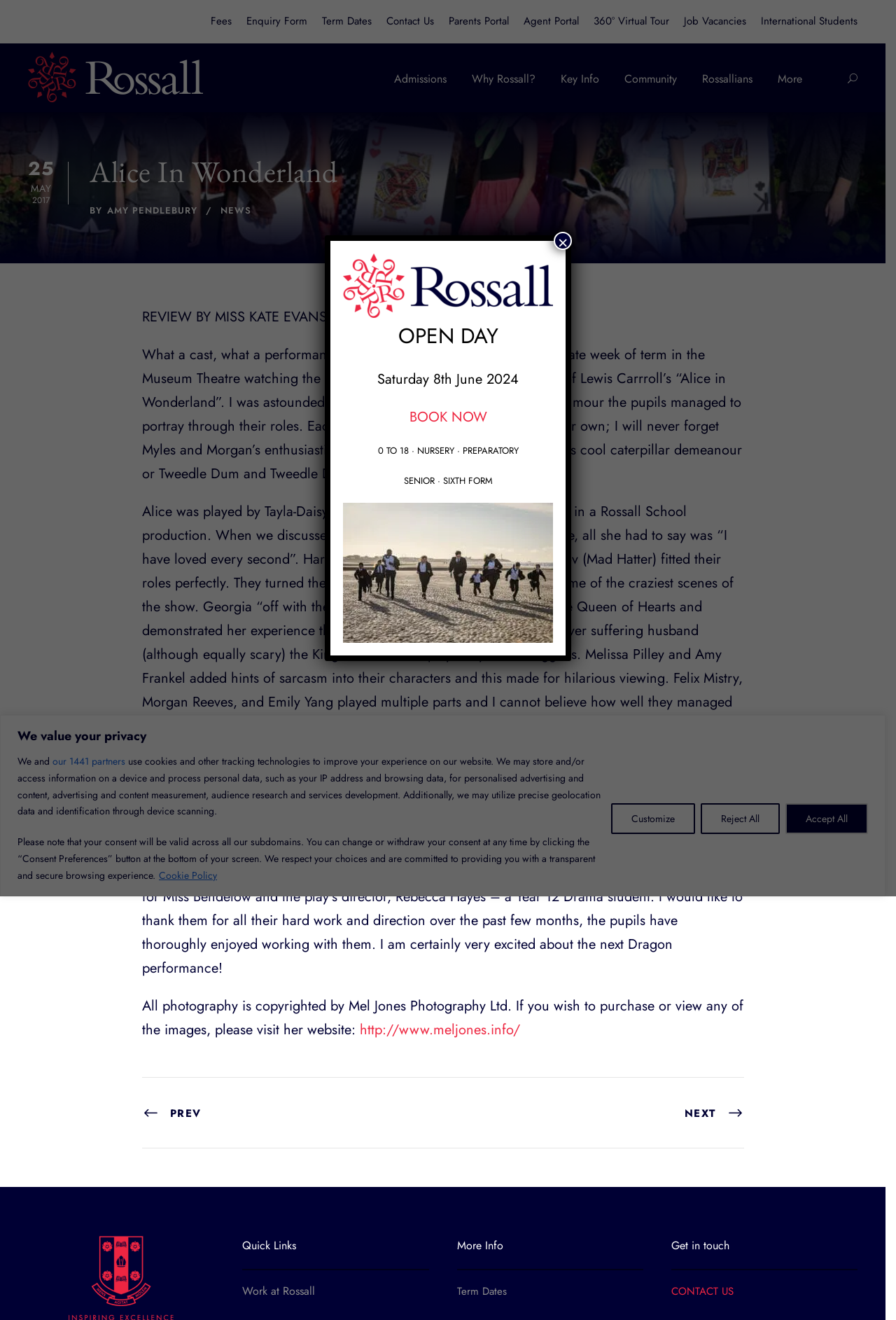What is the name of the school?
Your answer should be a single word or phrase derived from the screenshot.

Rossall